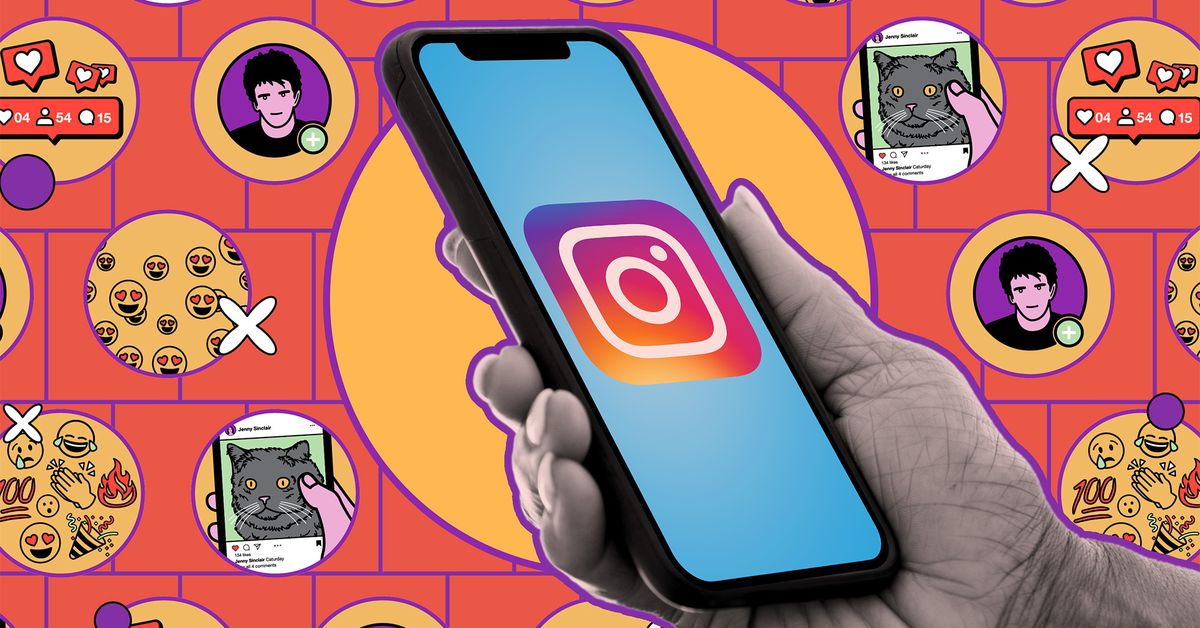Elaborate on the contents of the image in great detail.

The image showcases a hand holding a smartphone that prominently displays the Instagram logo on its screen. Surrounding the phone is a vibrant collage of various emoji and social media icons, emphasizing the playful and engaging nature of online interactions. The background features a vivid orange and purple color scheme, further highlighting the connection to social media culture. This visual representation captures the essence of the article titled "Find out how to nonetheless of us on Instagram," suggesting themes of social dynamics, comparison, and the emotional effects of social media on individuals.